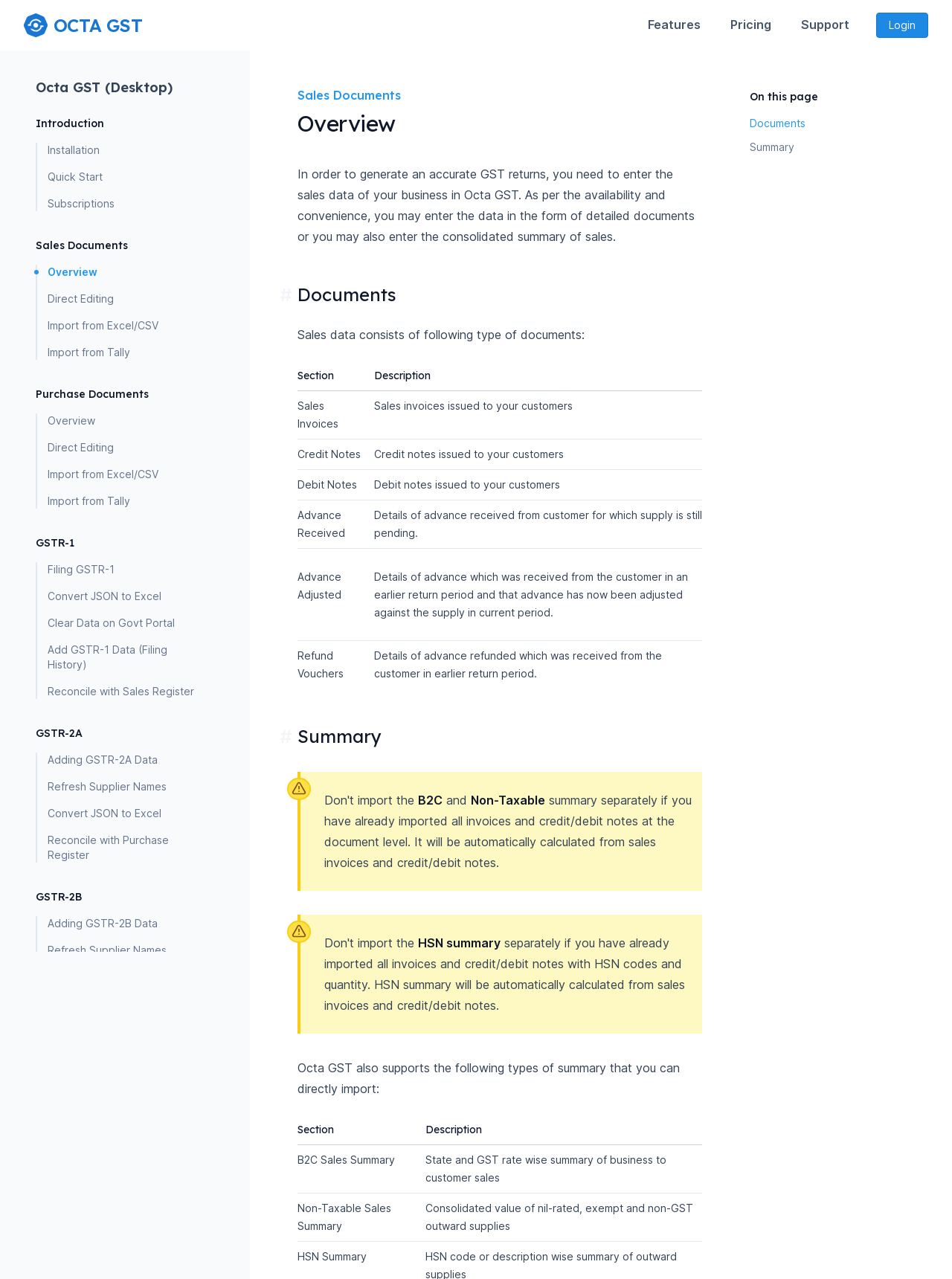Please identify the bounding box coordinates of the element's region that I should click in order to complete the following instruction: "Click on the Overview link under Sales Documents". The bounding box coordinates consist of four float numbers between 0 and 1, i.e., [left, top, right, bottom].

[0.039, 0.207, 0.212, 0.219]